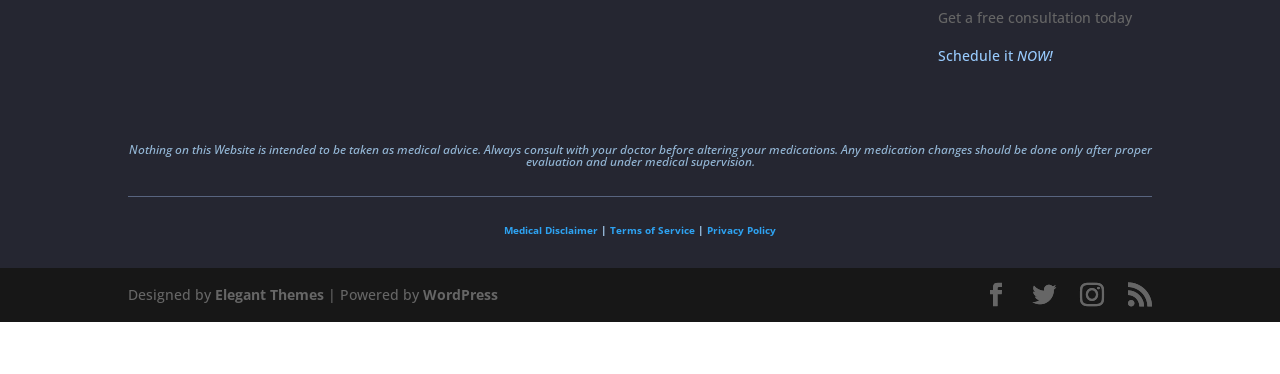Please provide a comprehensive answer to the question based on the screenshot: What is the call-to-action on the webpage?

The call-to-action on the webpage is 'Schedule it NOW!' which is a link that encourages users to take action and schedule a consultation.